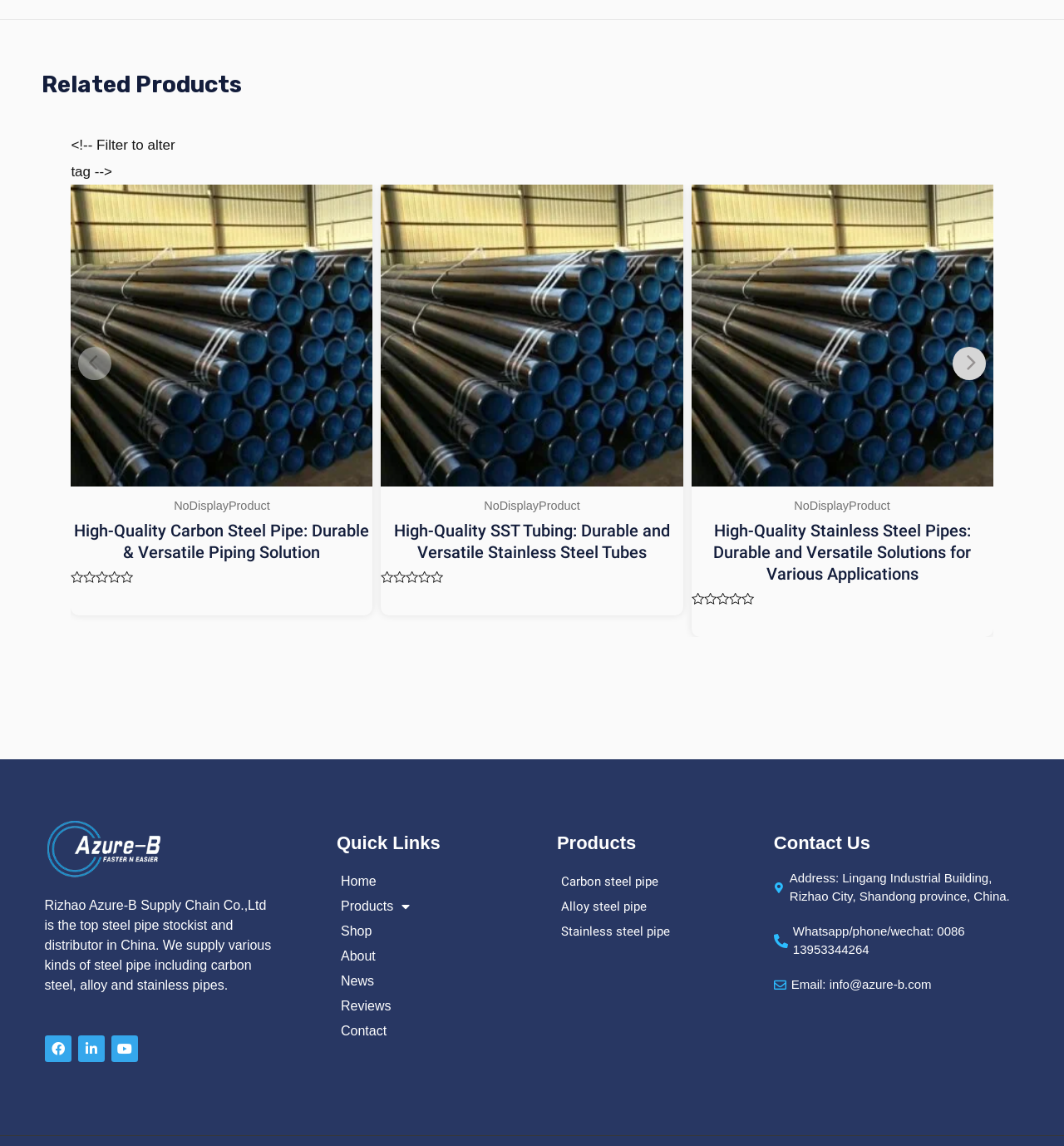Identify the bounding box coordinates of the section to be clicked to complete the task described by the following instruction: "Click on the link 'High-Quality Carbon Steel Pipe: Durable & Versatile Piping Solution'". The coordinates should be four float numbers between 0 and 1, formatted as [left, top, right, bottom].

[0.067, 0.453, 0.35, 0.498]